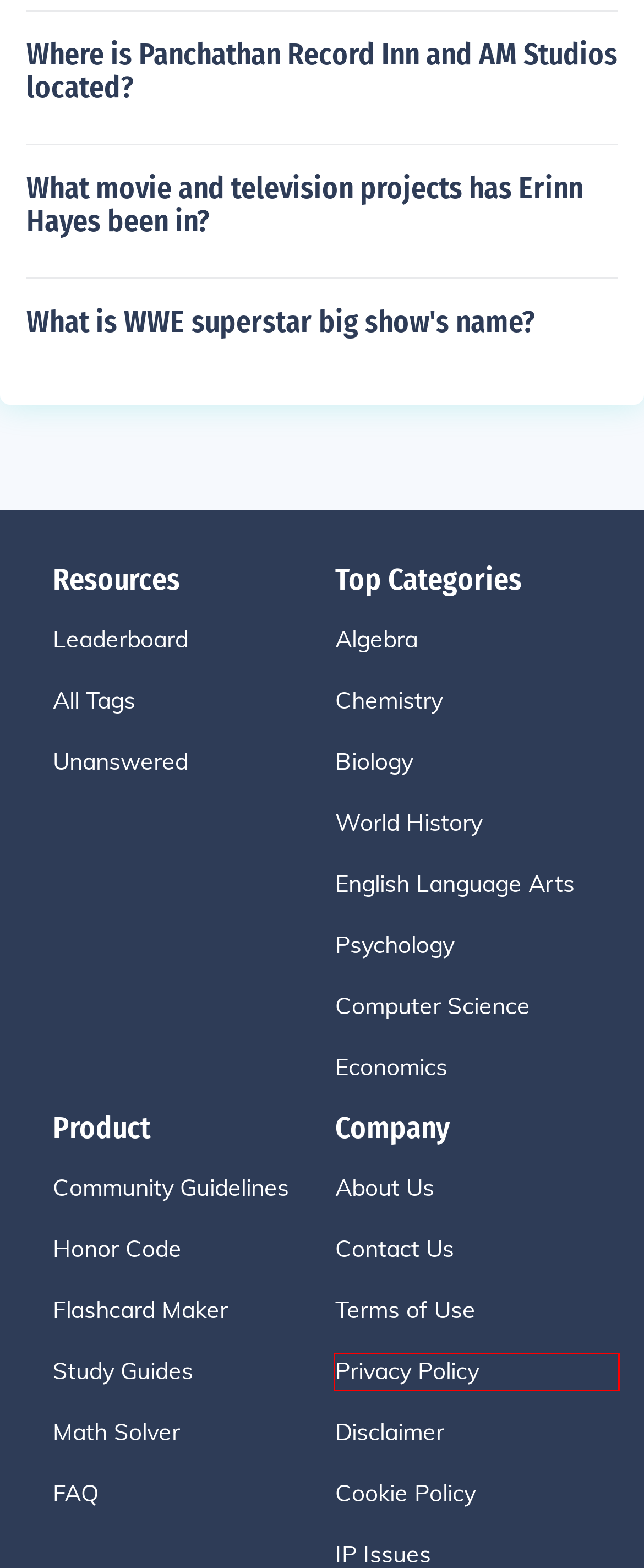Examine the screenshot of a webpage with a red bounding box around a UI element. Select the most accurate webpage description that corresponds to the new page after clicking the highlighted element. Here are the choices:
A. What movie and television projects has Erinn Hayes been in? - Answers
B. What is WWE superstar big show's name? - Answers
C. English Language Arts Study Resources - Answers
D. System1 : Privacy Policy
E. Algebra Study Resources - Answers
F. Economics Study Resources - Answers
G. World History Study Resources - Answers
H. Chemistry Study Resources - Answers

D